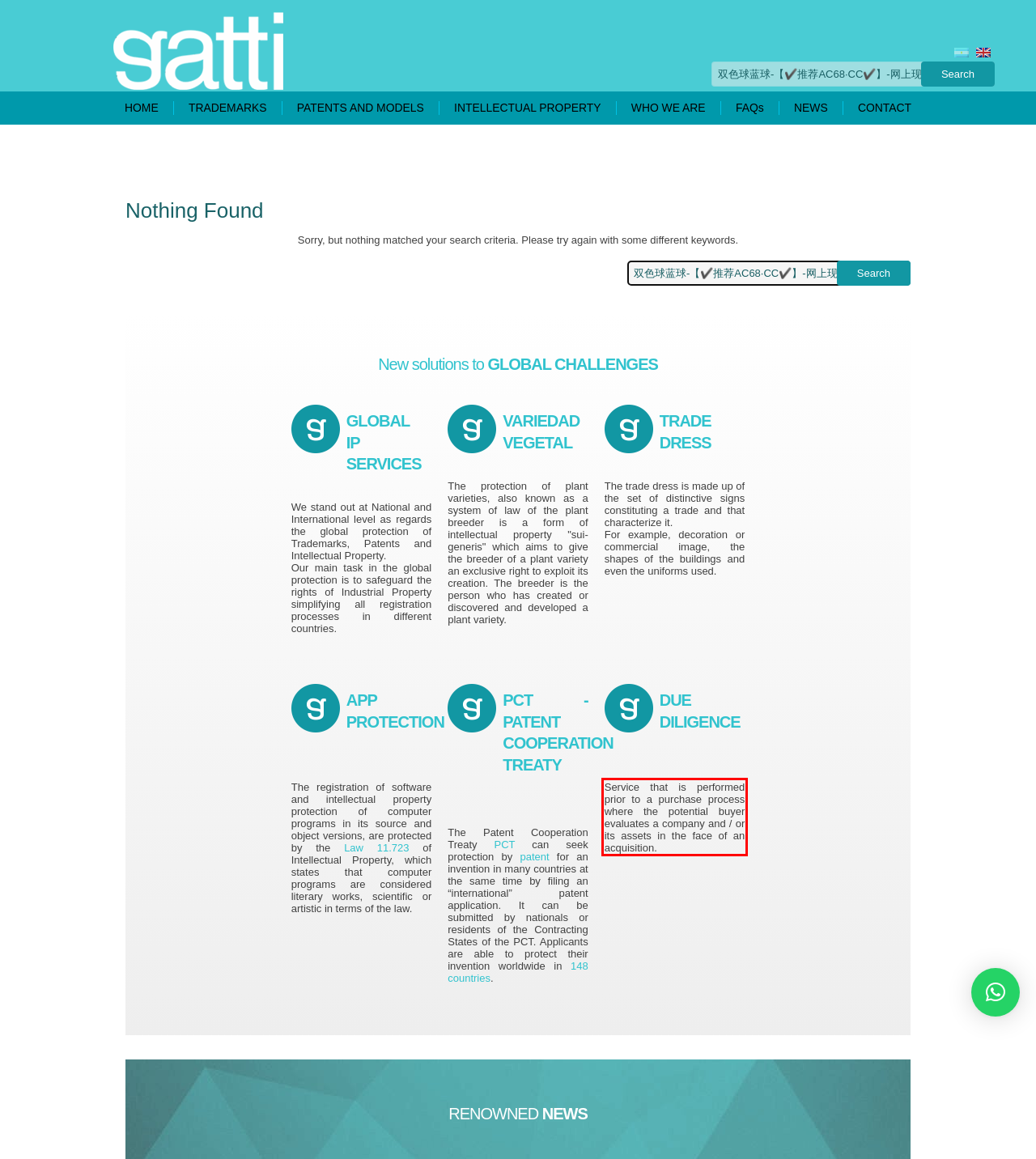Please extract the text content within the red bounding box on the webpage screenshot using OCR.

Service that is performed prior to a purchase process where the potential buyer evaluates a company and / or its assets in the face of an acquisition.